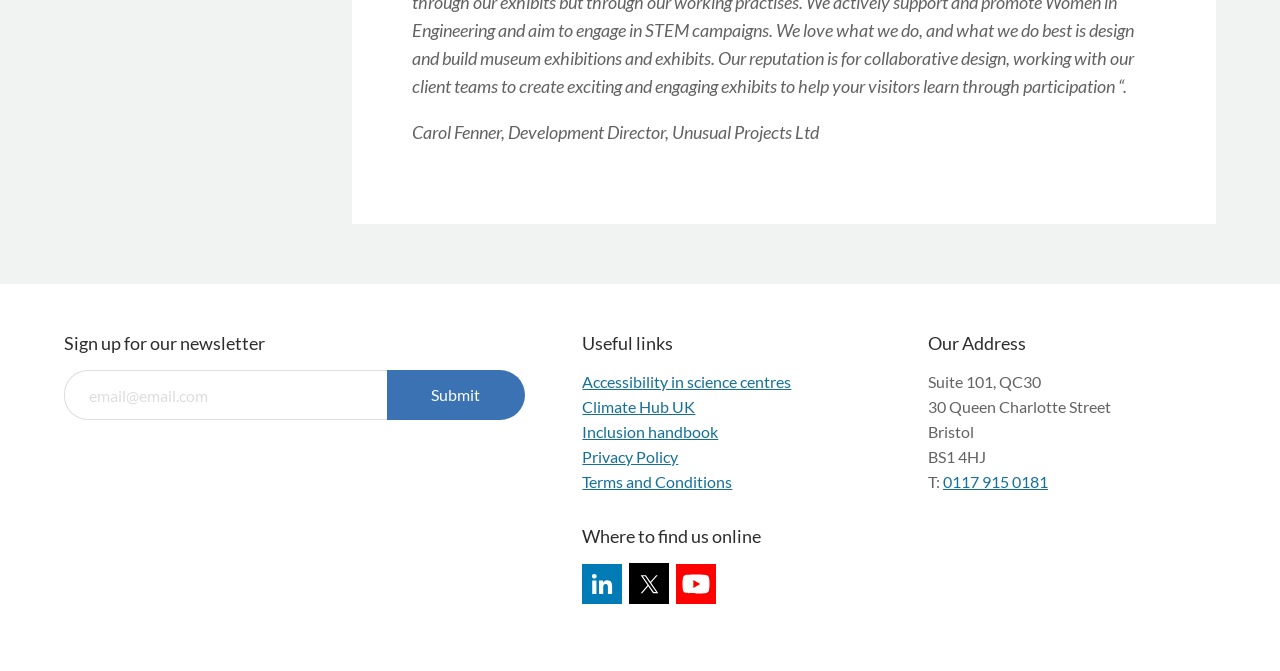Please determine the bounding box coordinates of the clickable area required to carry out the following instruction: "Submit". The coordinates must be four float numbers between 0 and 1, represented as [left, top, right, bottom].

[0.302, 0.552, 0.41, 0.627]